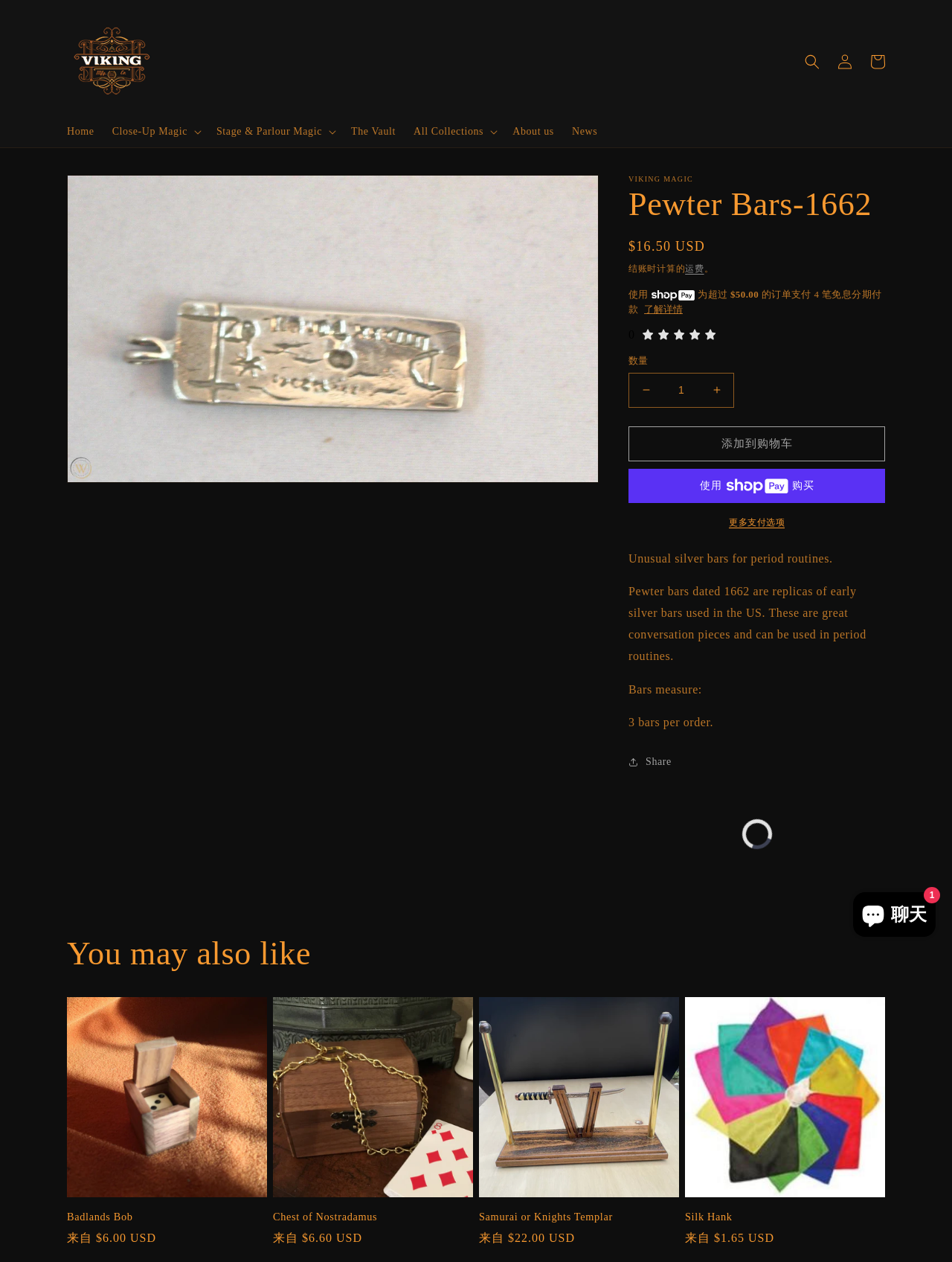Specify the bounding box coordinates for the region that must be clicked to perform the given instruction: "Search for products".

[0.836, 0.036, 0.87, 0.062]